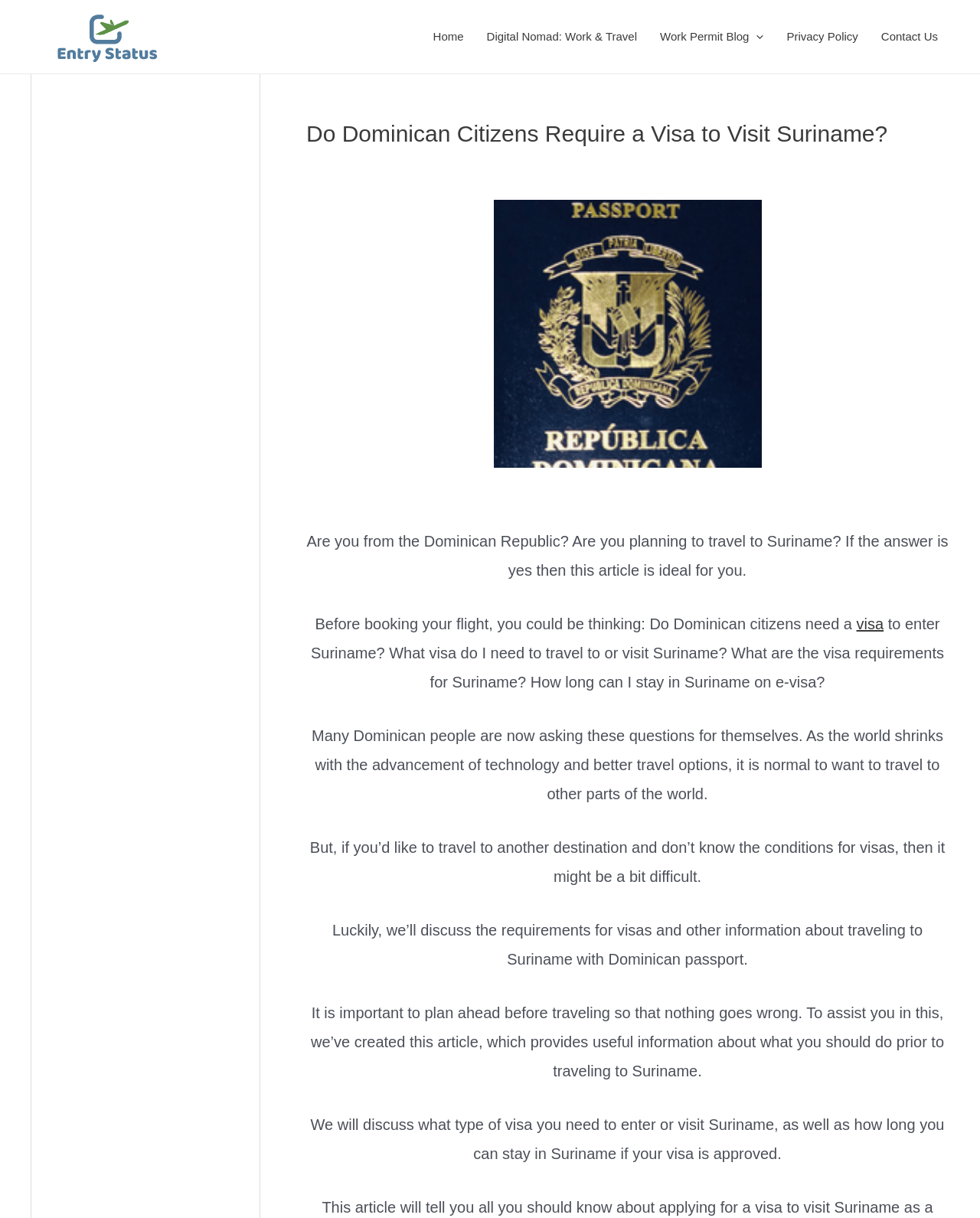What is discussed in the article?
Provide a detailed answer to the question, using the image to inform your response.

The article discusses the requirements for visas and other information about traveling to Suriname with a Dominican passport, including the type of visa needed and the duration of stay.